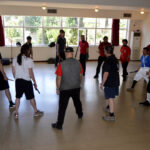Answer the question in one word or a short phrase:
What is the focus of the martial arts training?

Collaboration and learning